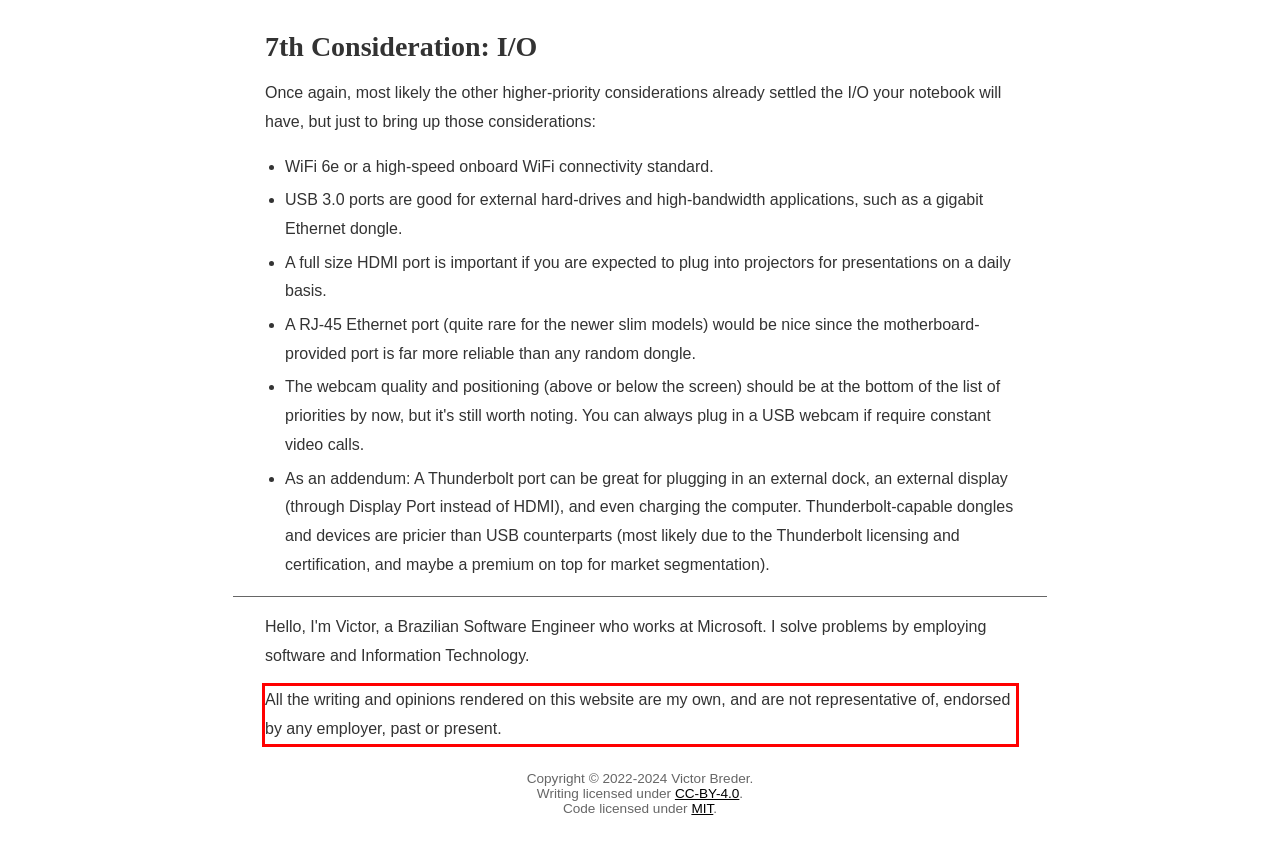Please examine the webpage screenshot and extract the text within the red bounding box using OCR.

All the writing and opinions rendered on this website are my own, and are not representative of, endorsed by any employer, past or present.